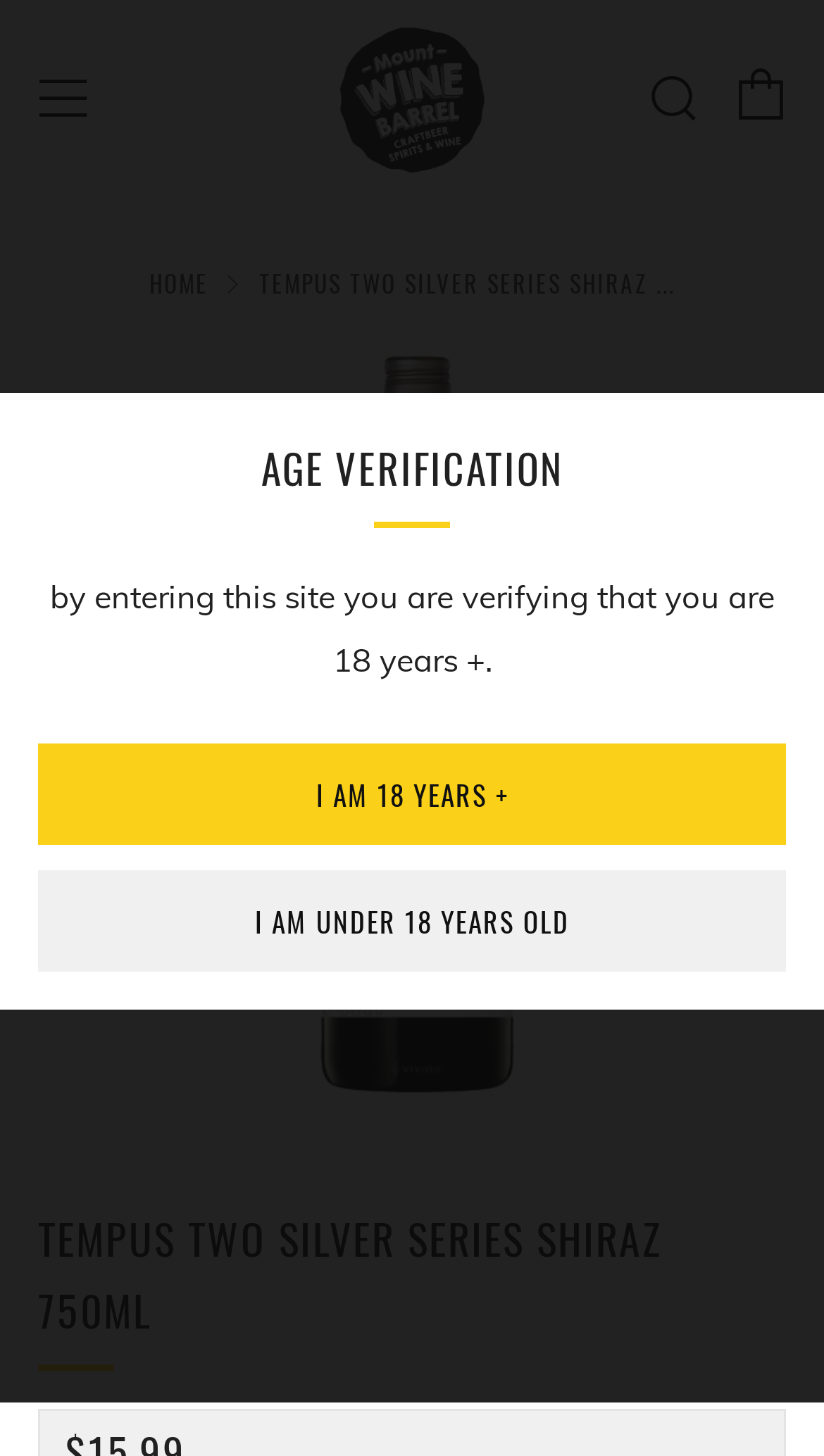Locate the bounding box coordinates of the area you need to click to fulfill this instruction: 'Open menu'. The coordinates must be in the form of four float numbers ranging from 0 to 1: [left, top, right, bottom].

[0.046, 0.051, 0.108, 0.086]